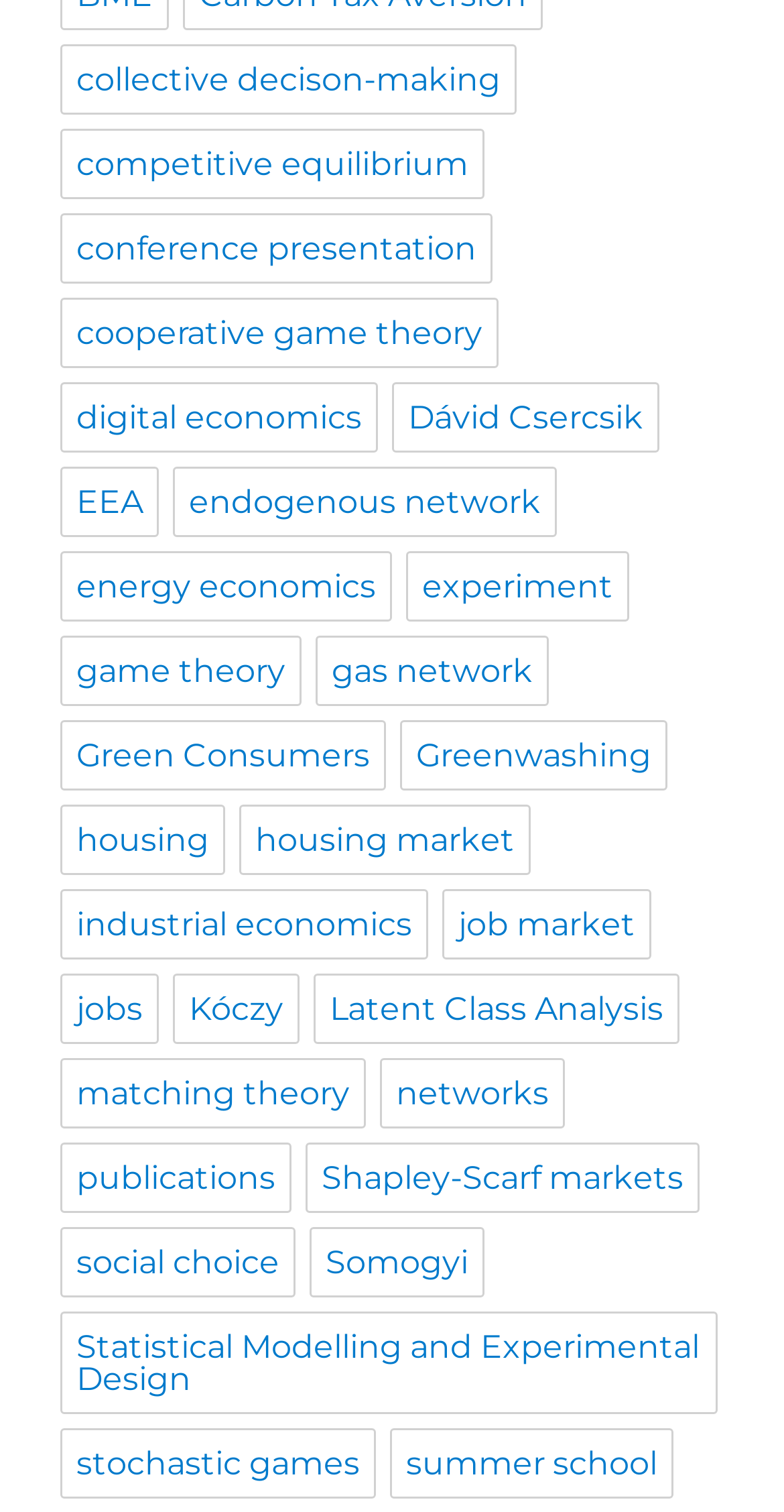Pinpoint the bounding box coordinates of the clickable area necessary to execute the following instruction: "read about Statistical Modelling and Experimental Design". The coordinates should be given as four float numbers between 0 and 1, namely [left, top, right, bottom].

[0.077, 0.867, 0.915, 0.935]